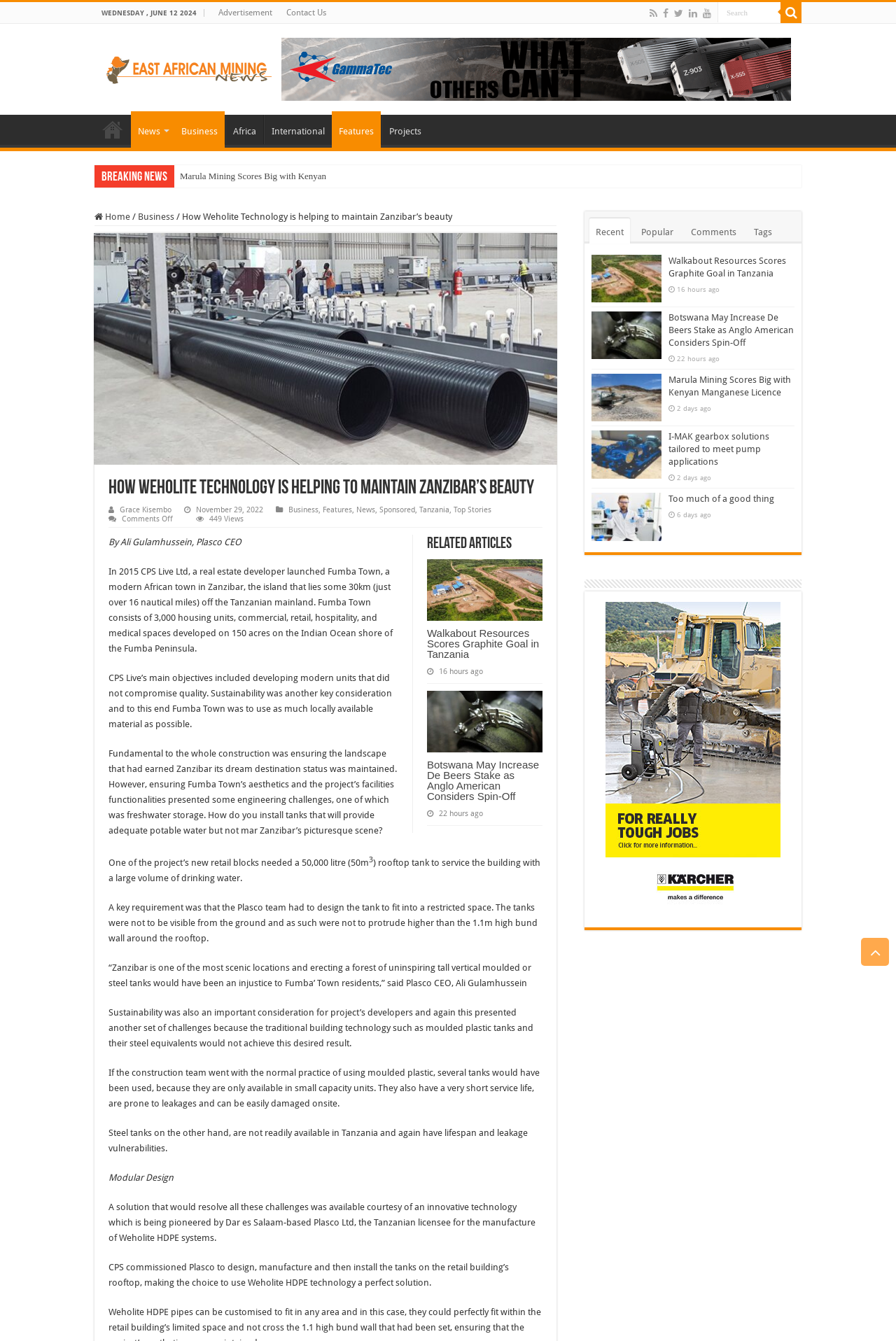Identify the bounding box coordinates of the section that should be clicked to achieve the task described: "Go to the 'Home' page".

[0.105, 0.086, 0.146, 0.108]